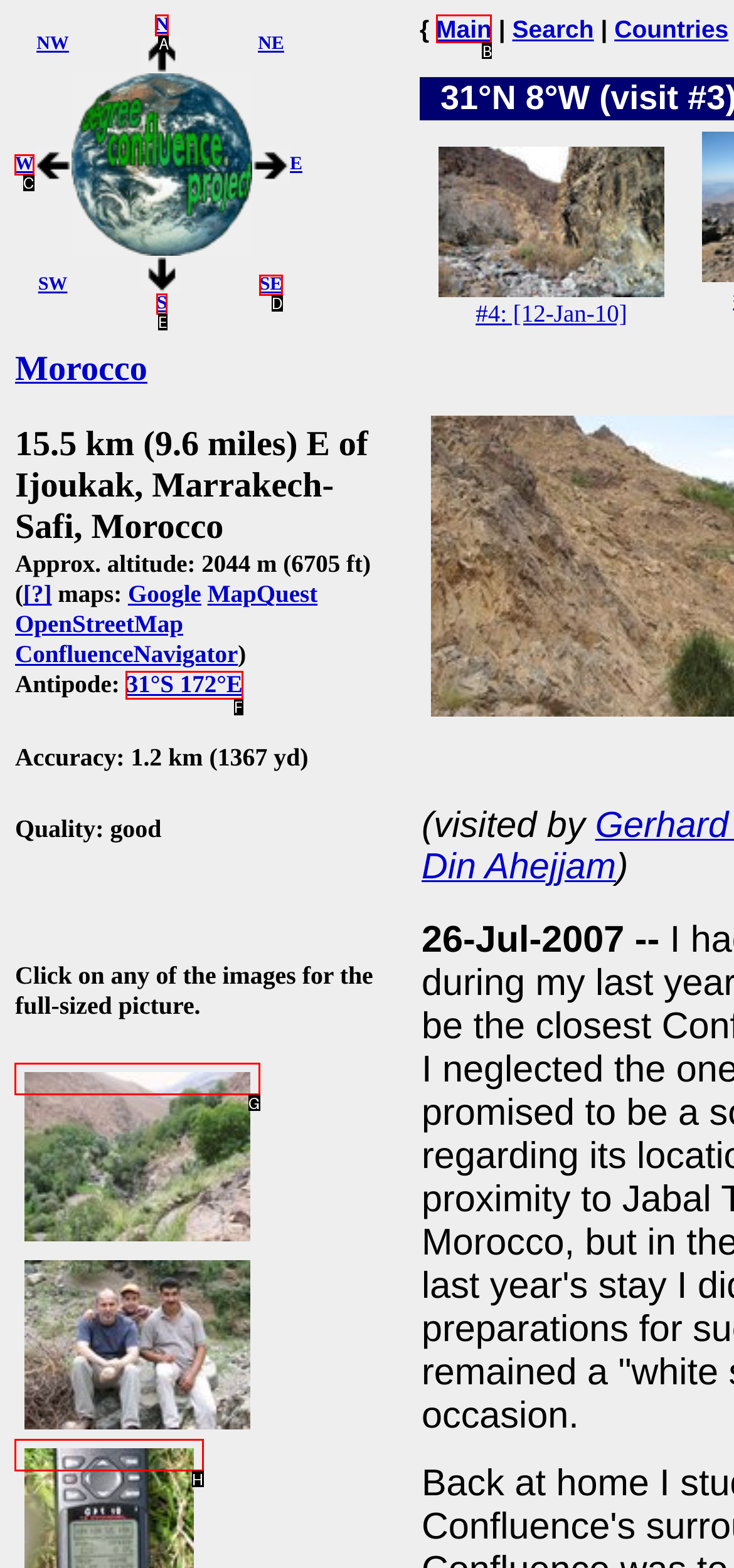Specify which HTML element I should click to complete this instruction: Check the antipode location Answer with the letter of the relevant option.

F